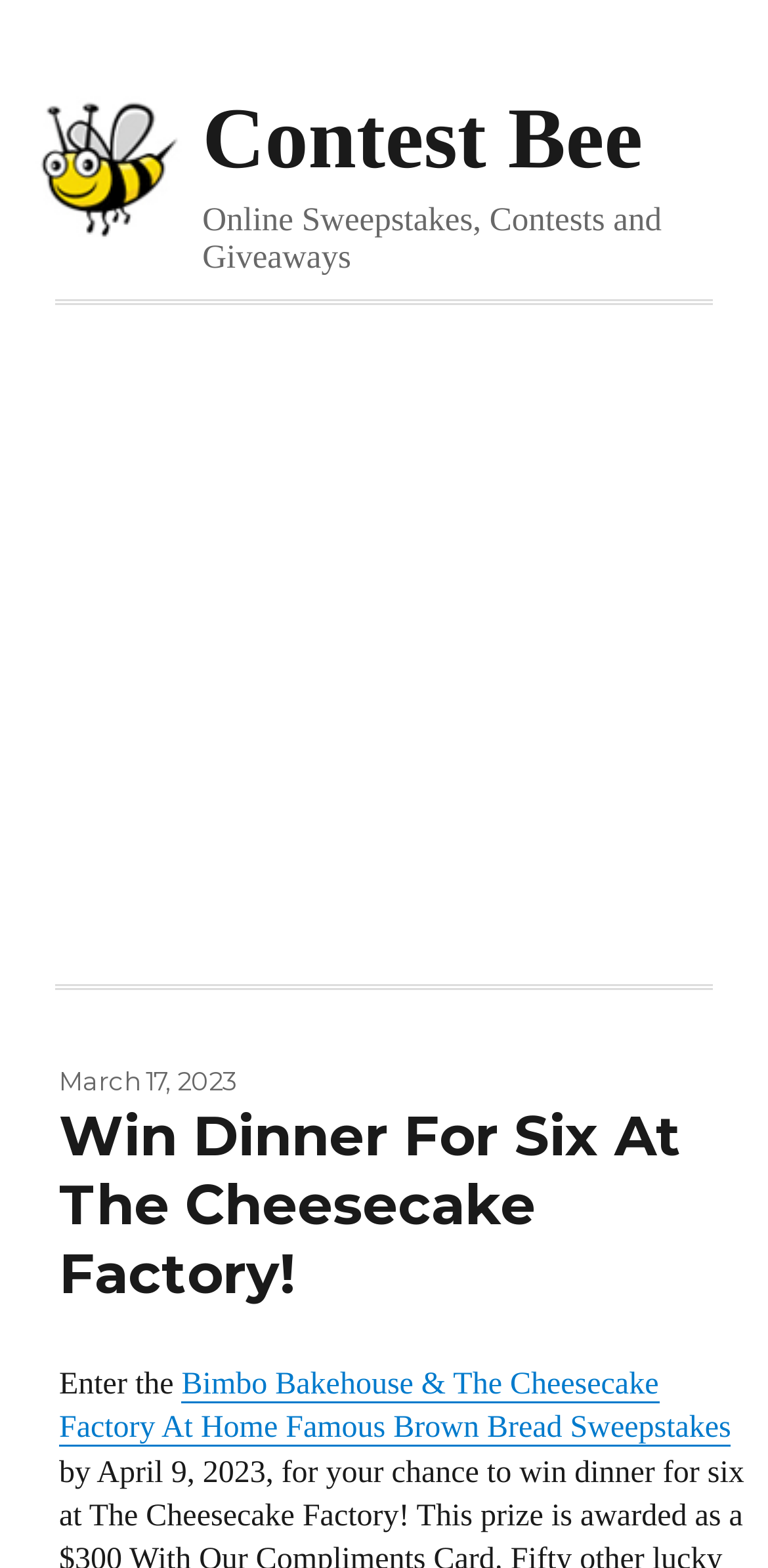What is the date mentioned on the webpage?
Please provide a single word or phrase as the answer based on the screenshot.

March 17, 2023